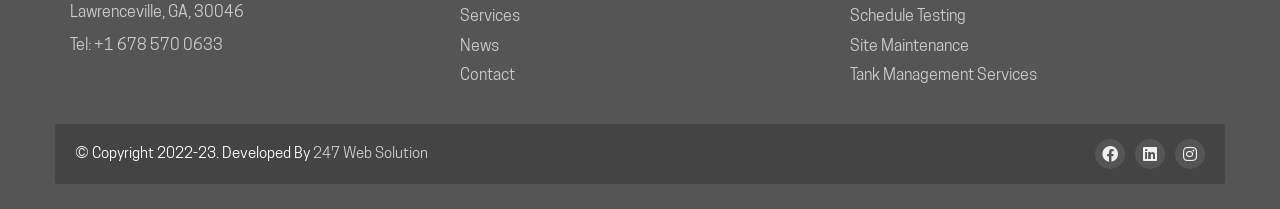Provide a single word or phrase to answer the given question: 
What services can be scheduled on the webpage?

Testing